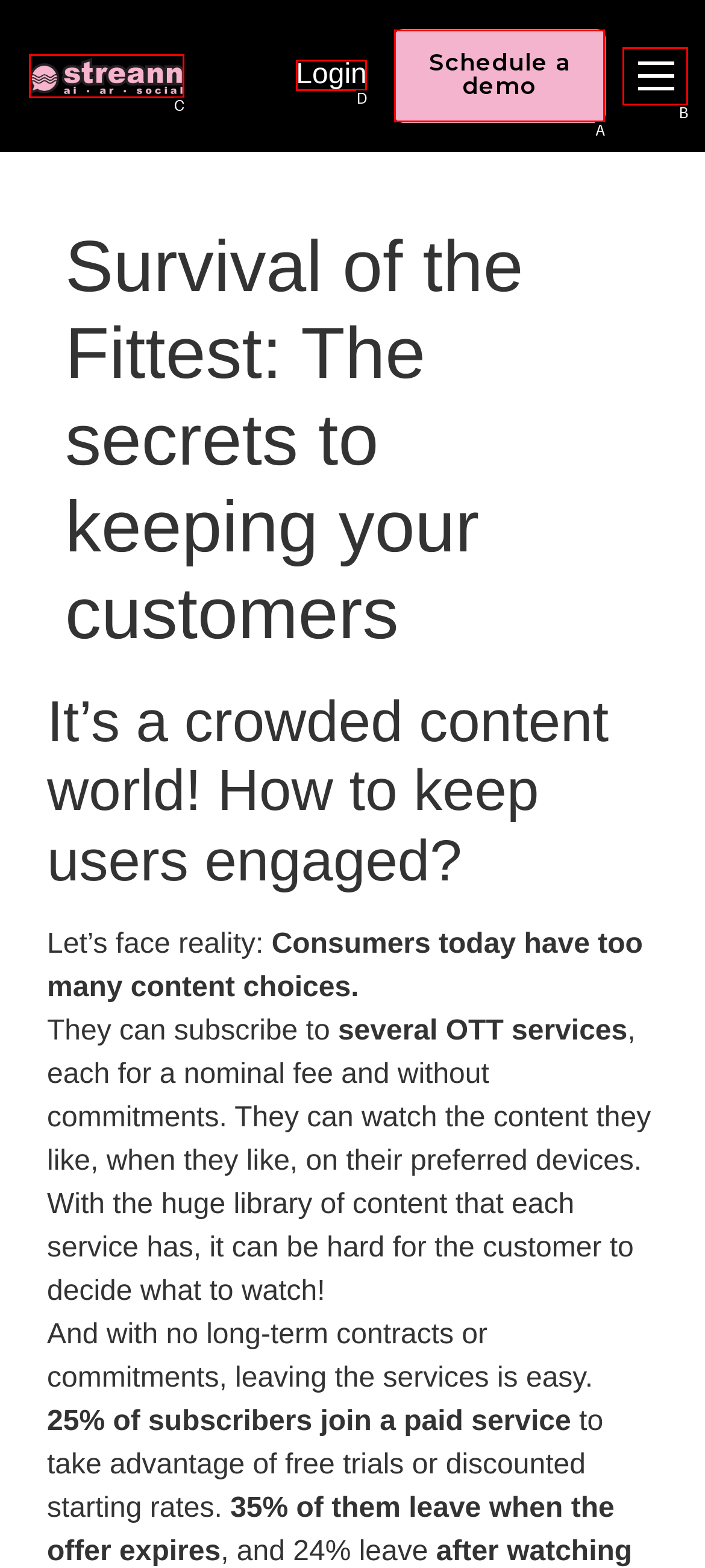Select the letter of the UI element that best matches: aria-label="Menu Button"
Answer with the letter of the correct option directly.

B